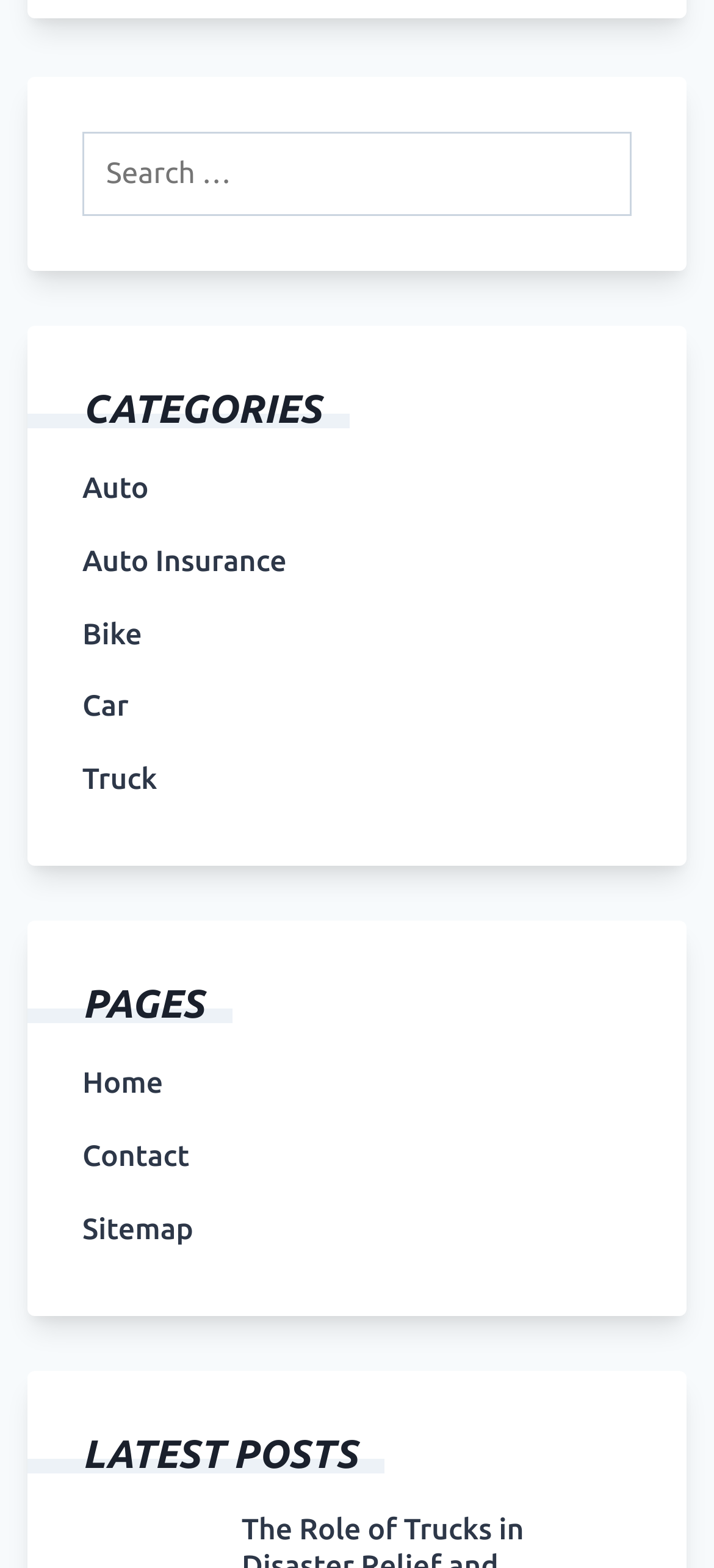Identify the bounding box coordinates for the element you need to click to achieve the following task: "go to Contact page". Provide the bounding box coordinates as four float numbers between 0 and 1, in the form [left, top, right, bottom].

[0.115, 0.726, 0.265, 0.749]